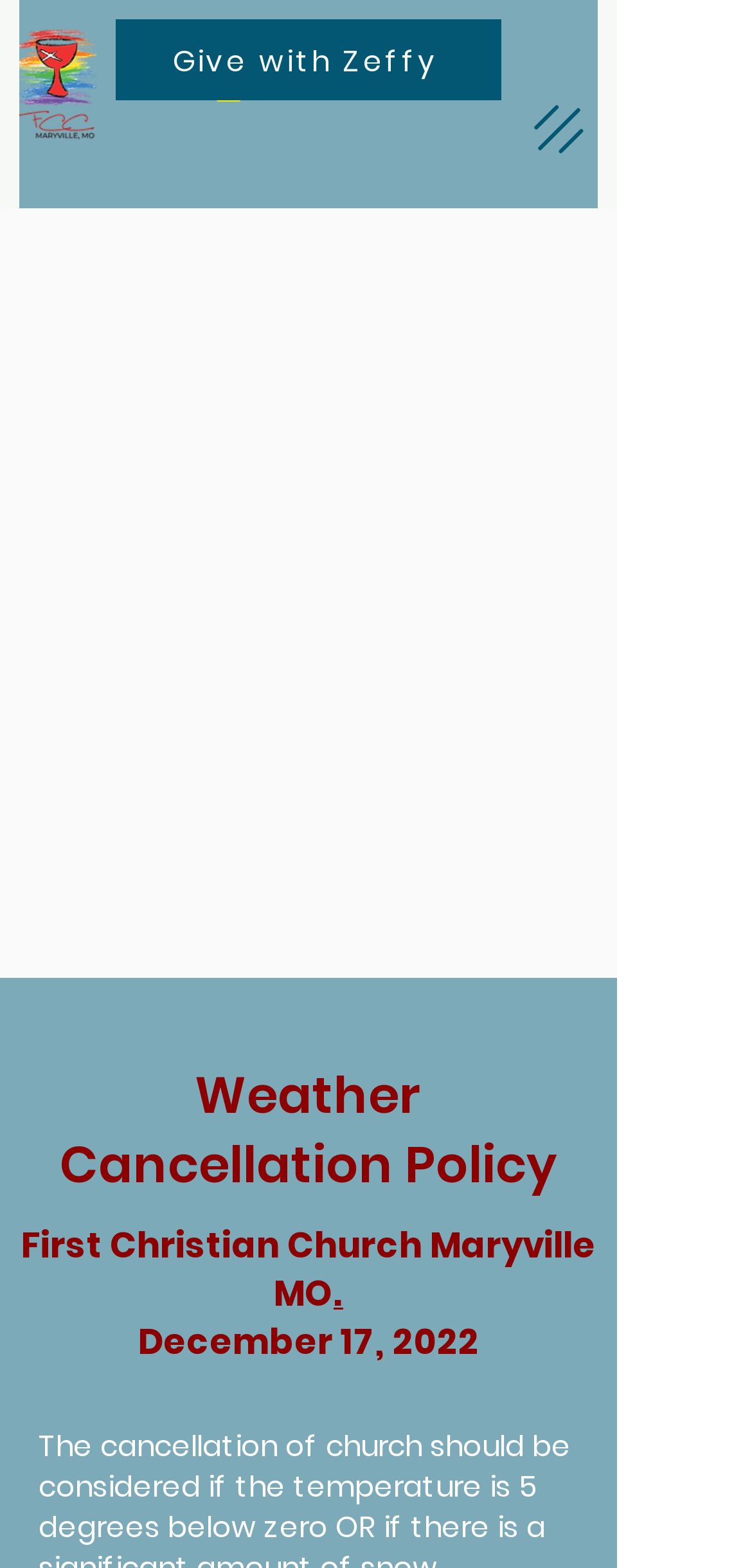Given the element description ., identify the bounding box coordinates for the UI element on the webpage screenshot. The format should be (top-left x, top-left y, bottom-right x, bottom-right y), with values between 0 and 1.

[0.444, 0.809, 0.456, 0.84]